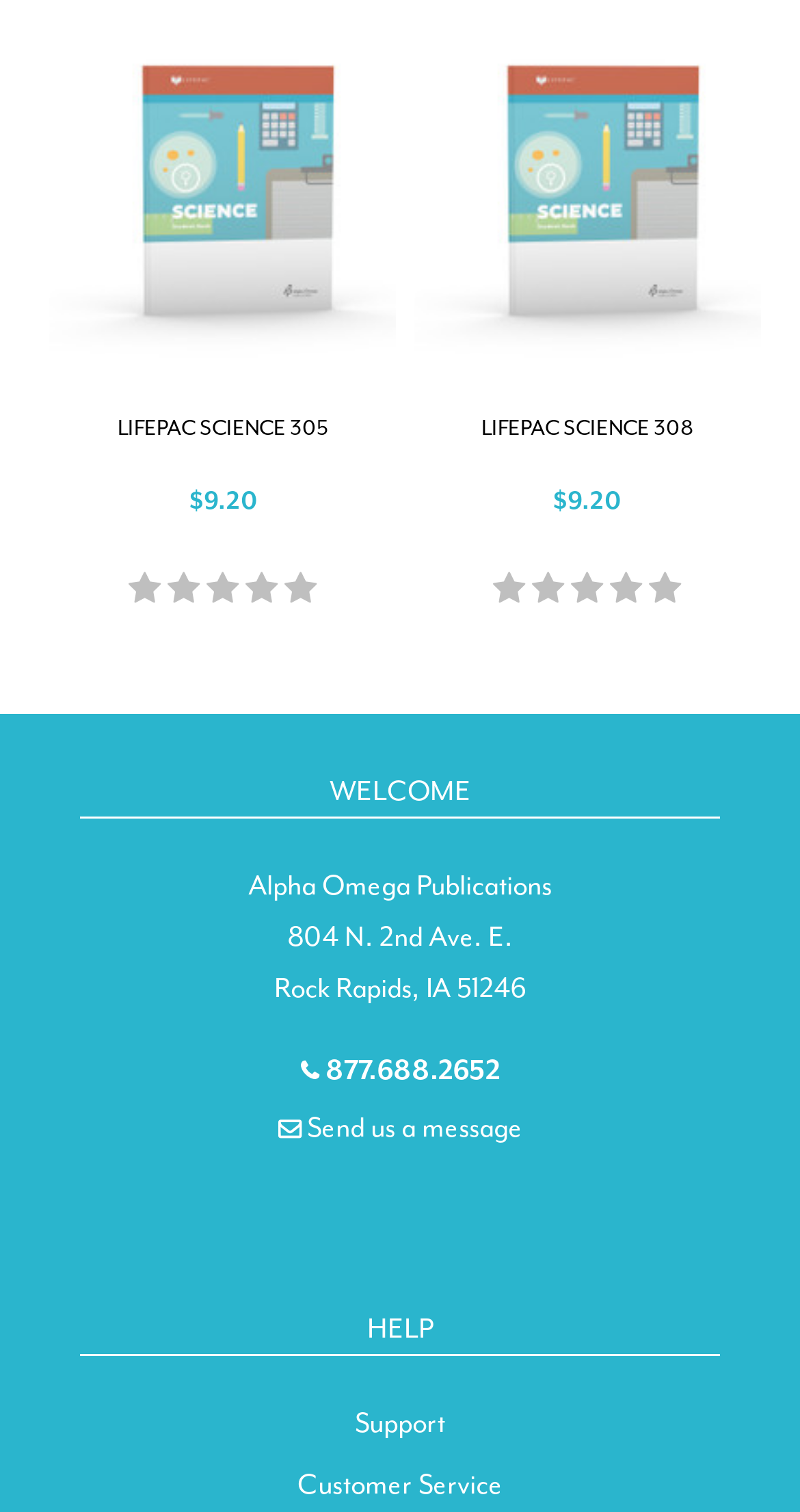Kindly respond to the following question with a single word or a brief phrase: 
What is the welcome message on the webpage?

WELCOME